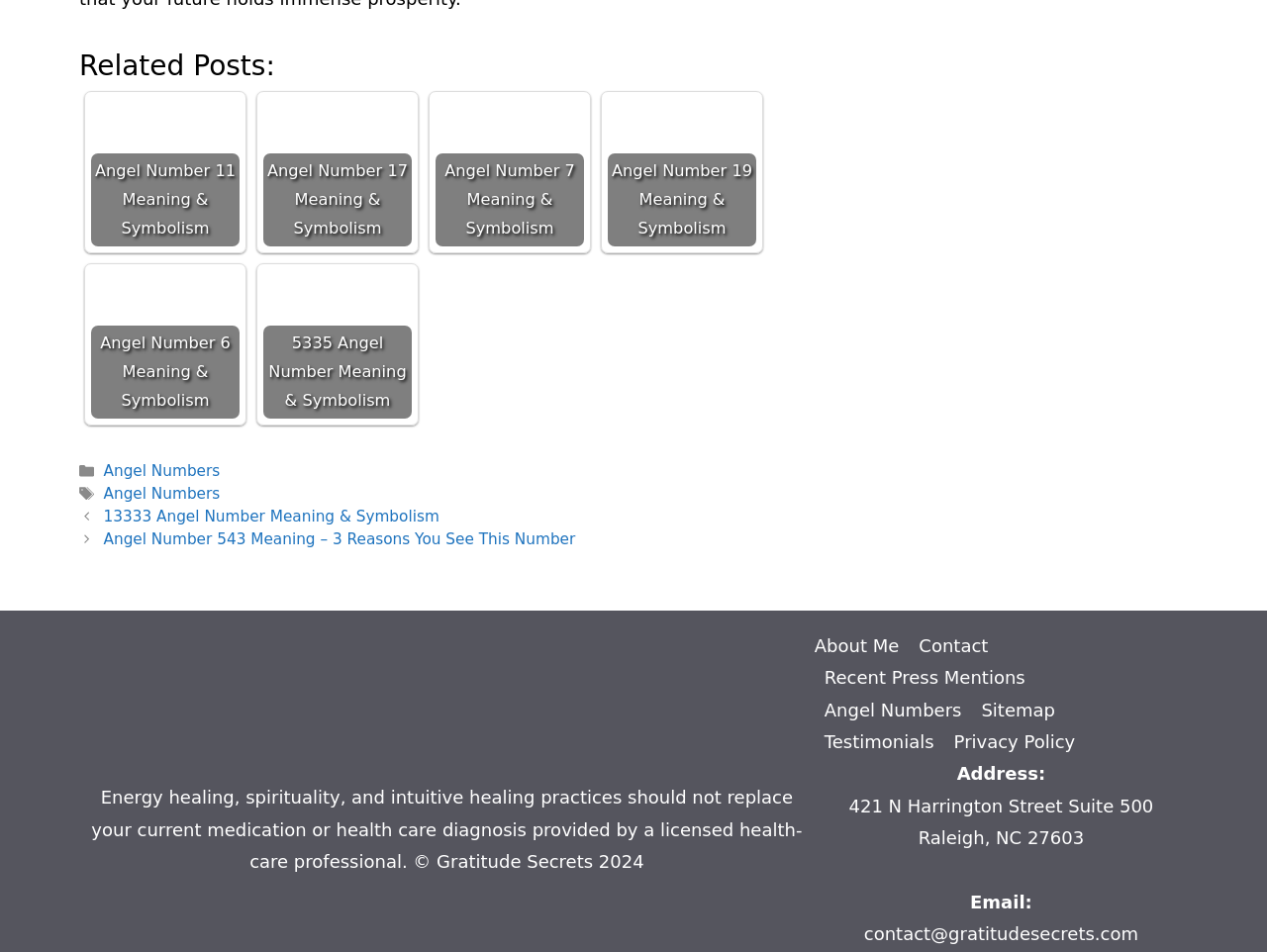What is the disclaimer about energy healing and health care?
Answer the question based on the image using a single word or a brief phrase.

It should not replace licensed health care diagnosis